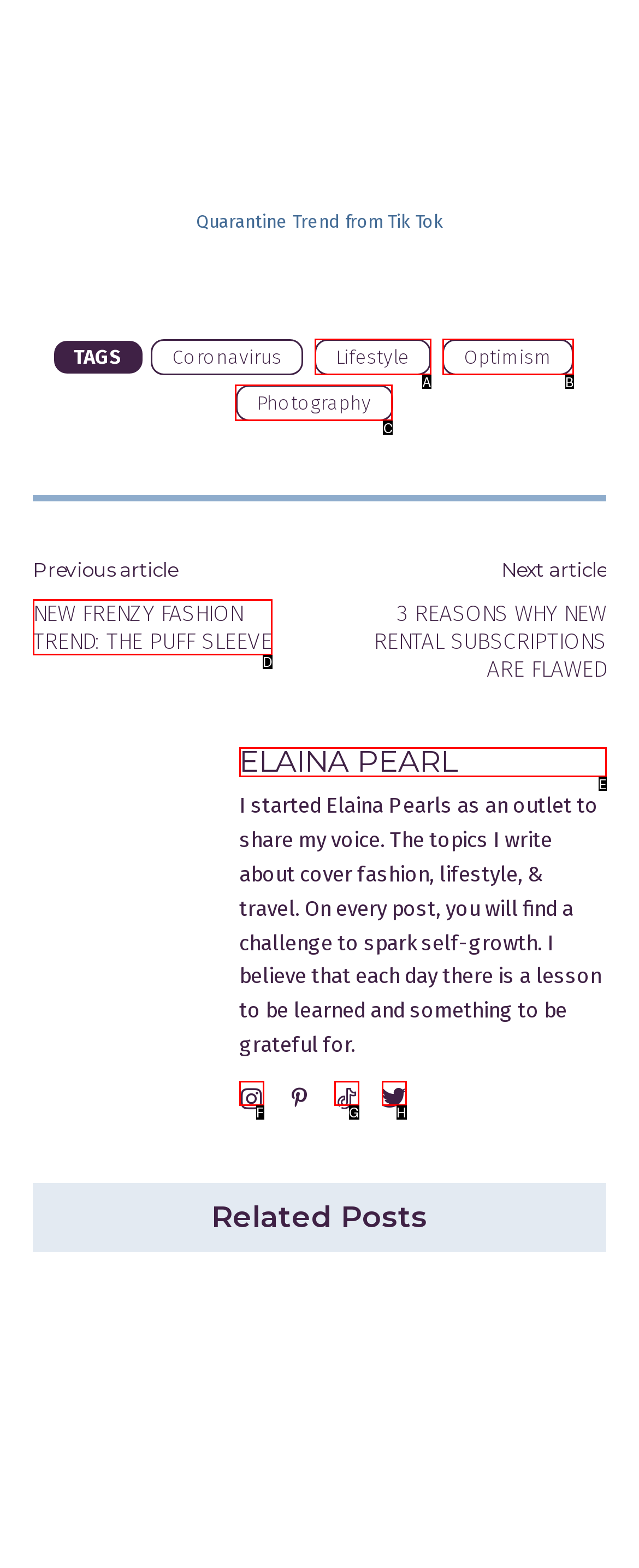Identify the option that corresponds to the description: Optimism. Provide only the letter of the option directly.

B